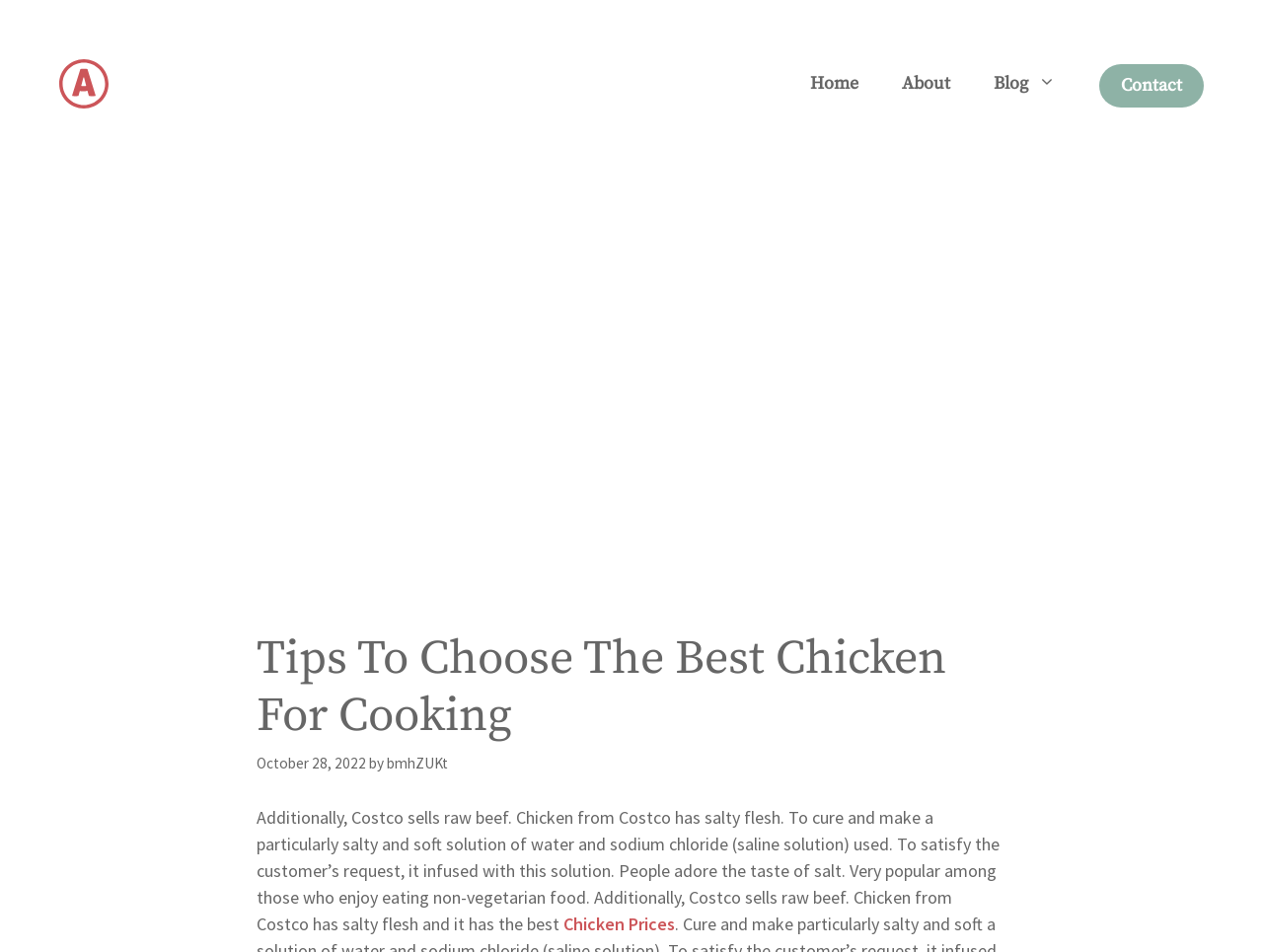Extract the bounding box coordinates for the described element: "Chicken Prices". The coordinates should be represented as four float numbers between 0 and 1: [left, top, right, bottom].

[0.446, 0.958, 0.534, 0.982]